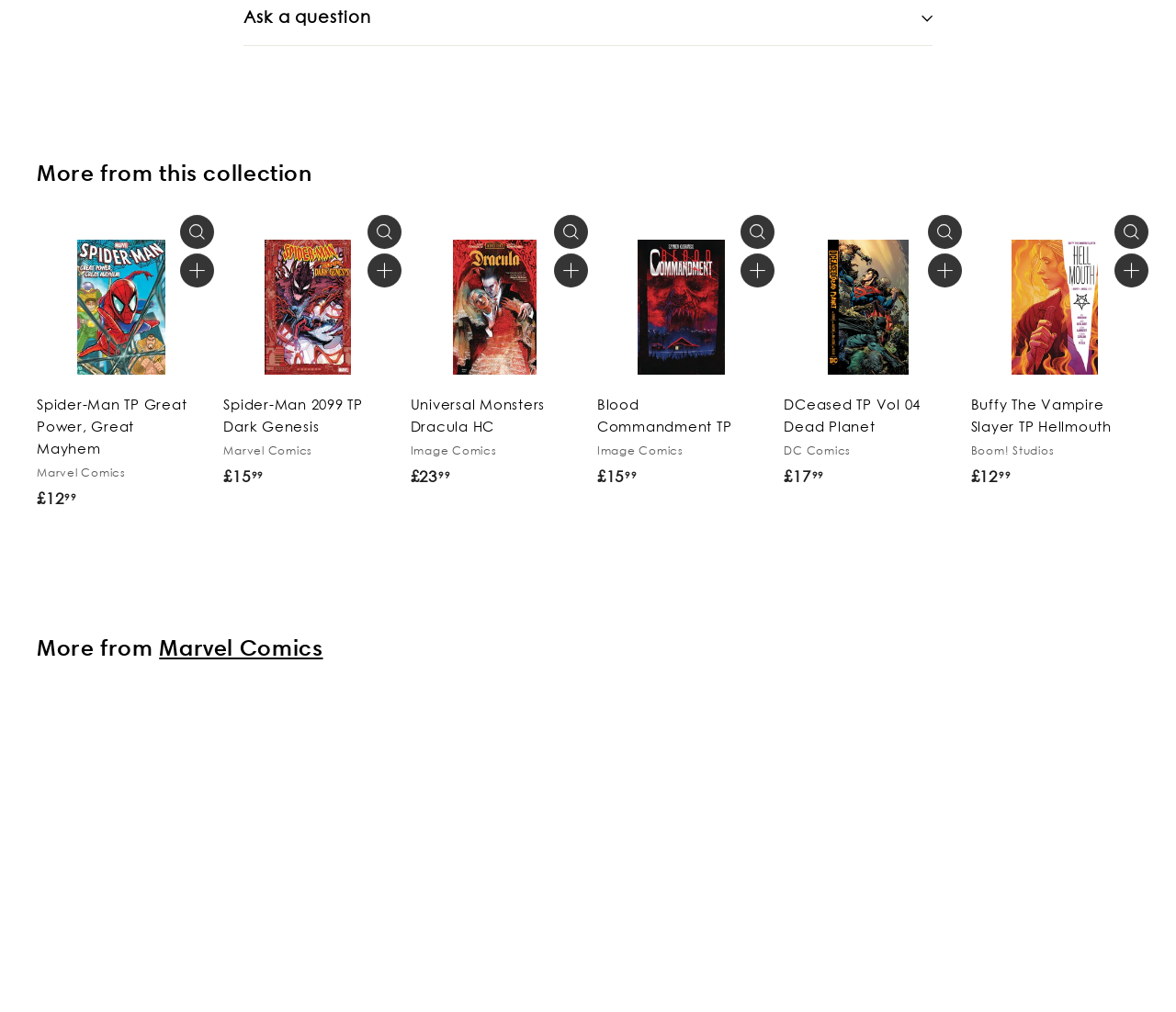What is the price of Spider-Man TP Great Power, Great Mayhem?
Refer to the screenshot and respond with a concise word or phrase.

£12.99